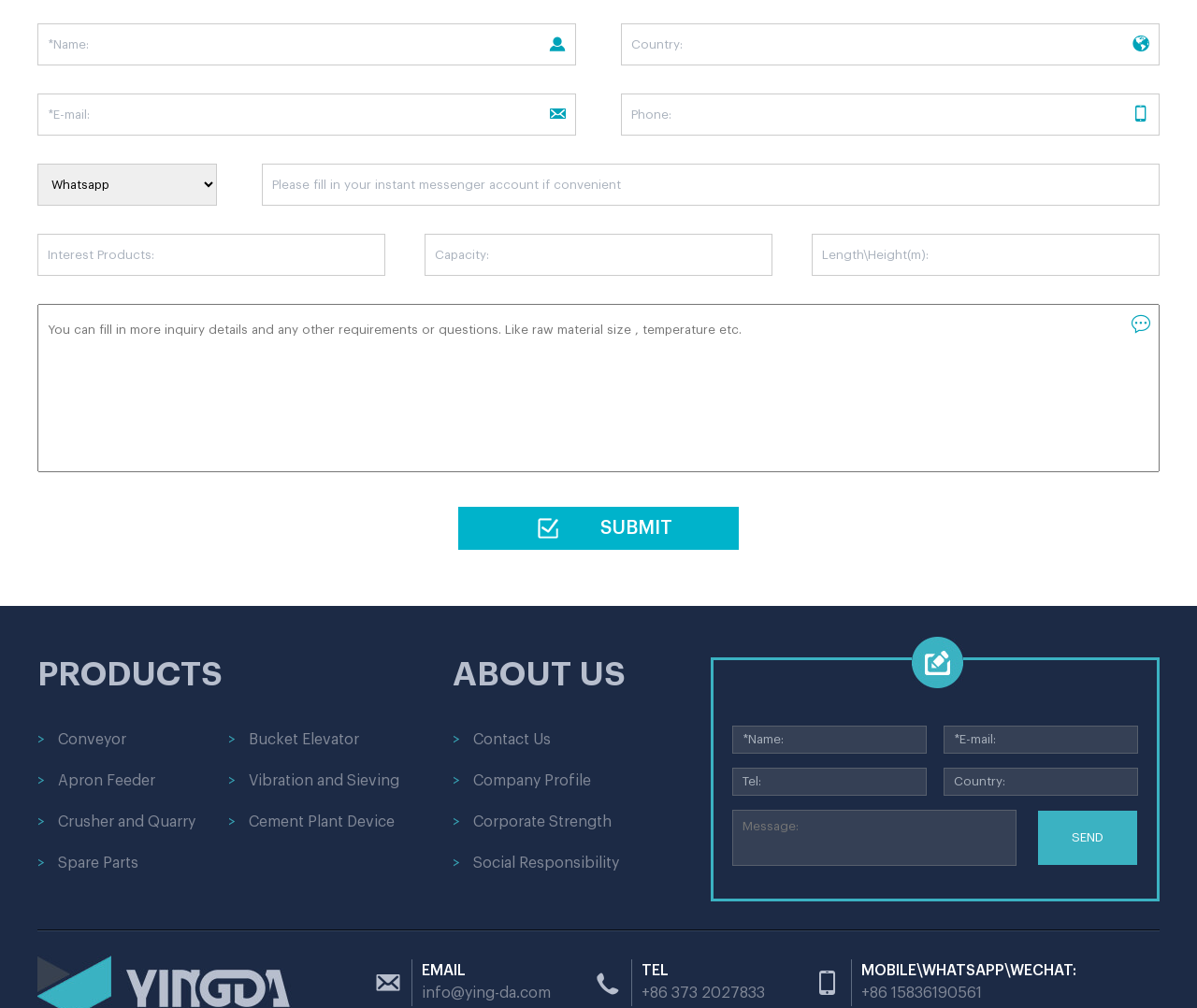Please find the bounding box coordinates of the element that must be clicked to perform the given instruction: "Fill in your email address". The coordinates should be four float numbers from 0 to 1, i.e., [left, top, right, bottom].

[0.788, 0.72, 0.951, 0.748]